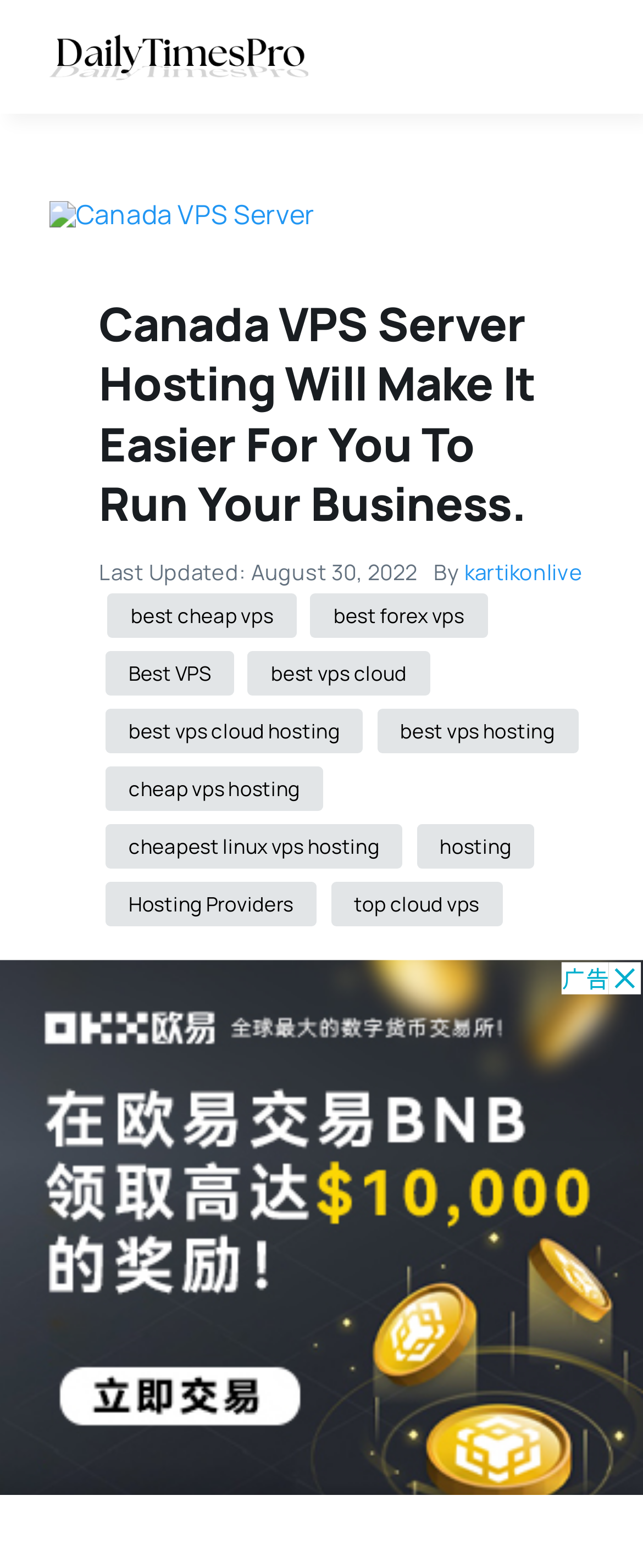Pinpoint the bounding box coordinates of the area that must be clicked to complete this instruction: "Click the Dailytimespro logo".

[0.077, 0.018, 0.479, 0.041]